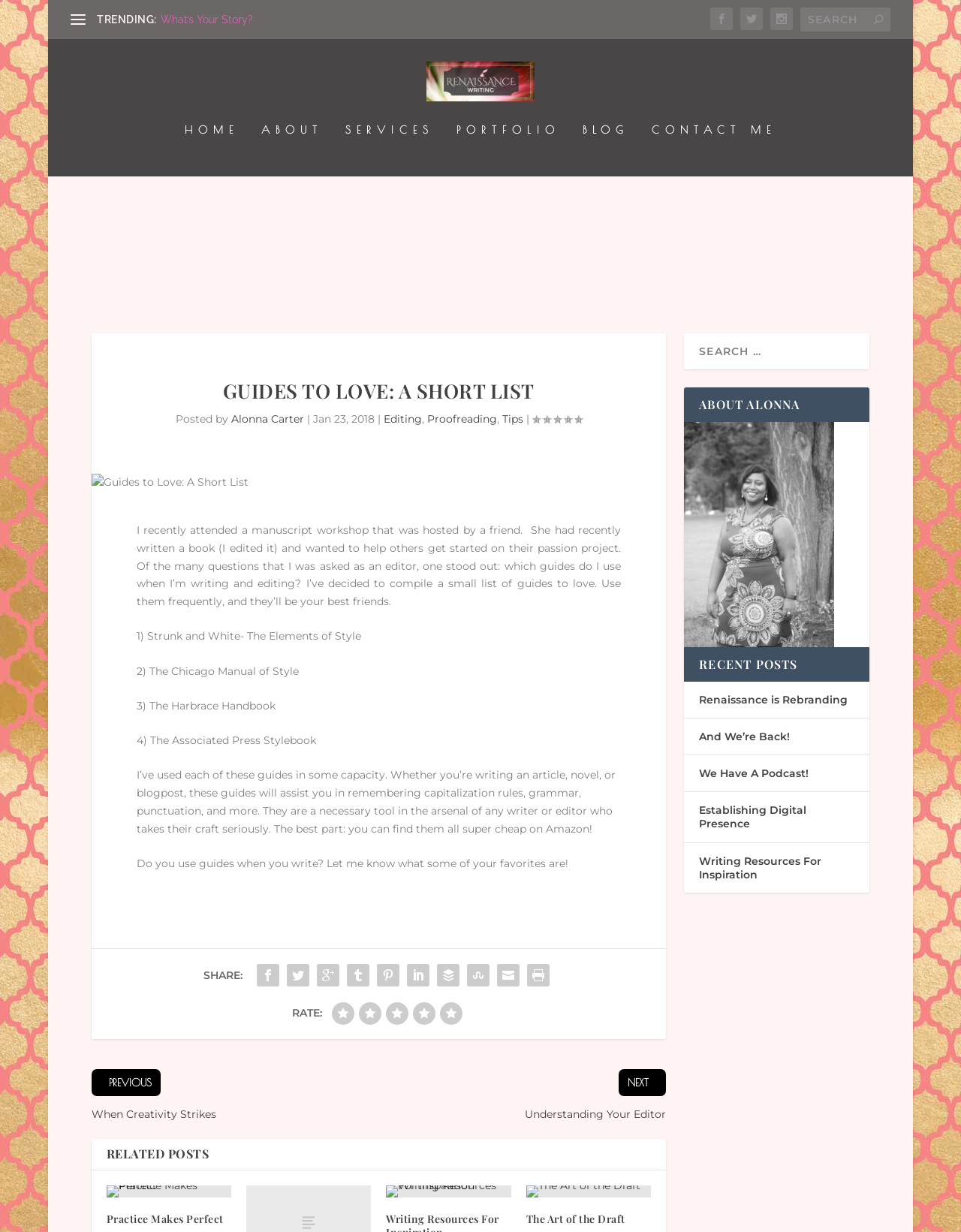Using the given description, provide the bounding box coordinates formatted as (top-left x, top-left y, bottom-right x, bottom-right y), with all values being floating point numbers between 0 and 1. Description: Establishing Digital Presence

[0.727, 0.654, 0.839, 0.676]